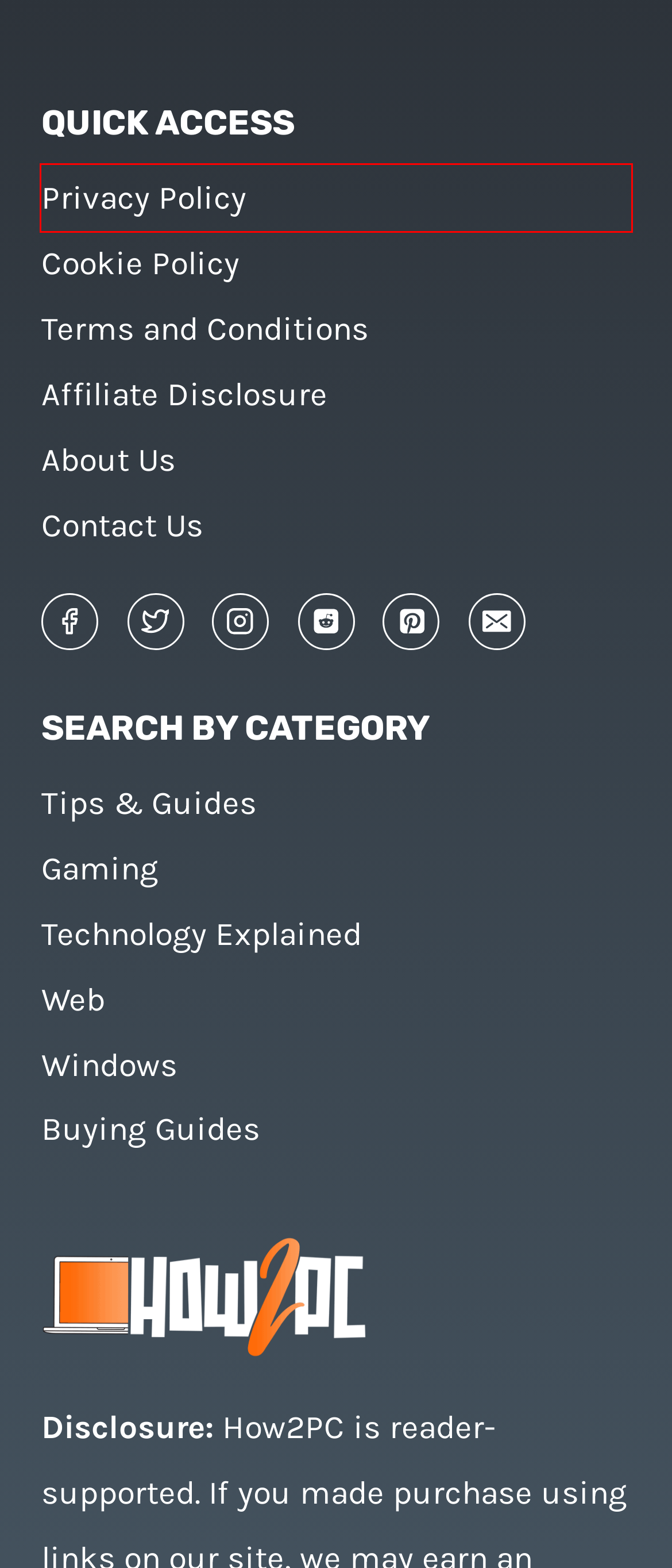Observe the provided screenshot of a webpage that has a red rectangle bounding box. Determine the webpage description that best matches the new webpage after clicking the element inside the red bounding box. Here are the candidates:
A. Privacy Policy - How2PC
B. Privacy Policy – Akismet
C. Gaming Archives - How2PC
D. Rewrite Text Using Best Free Online... | Protected by DMCA.com
E. Contact Us - How2PC.com
F. Email & Texting Archives - How2PC
G. SMH Meaning And How You Should Use It - How2PC
H. Web Archives - How2PC

A